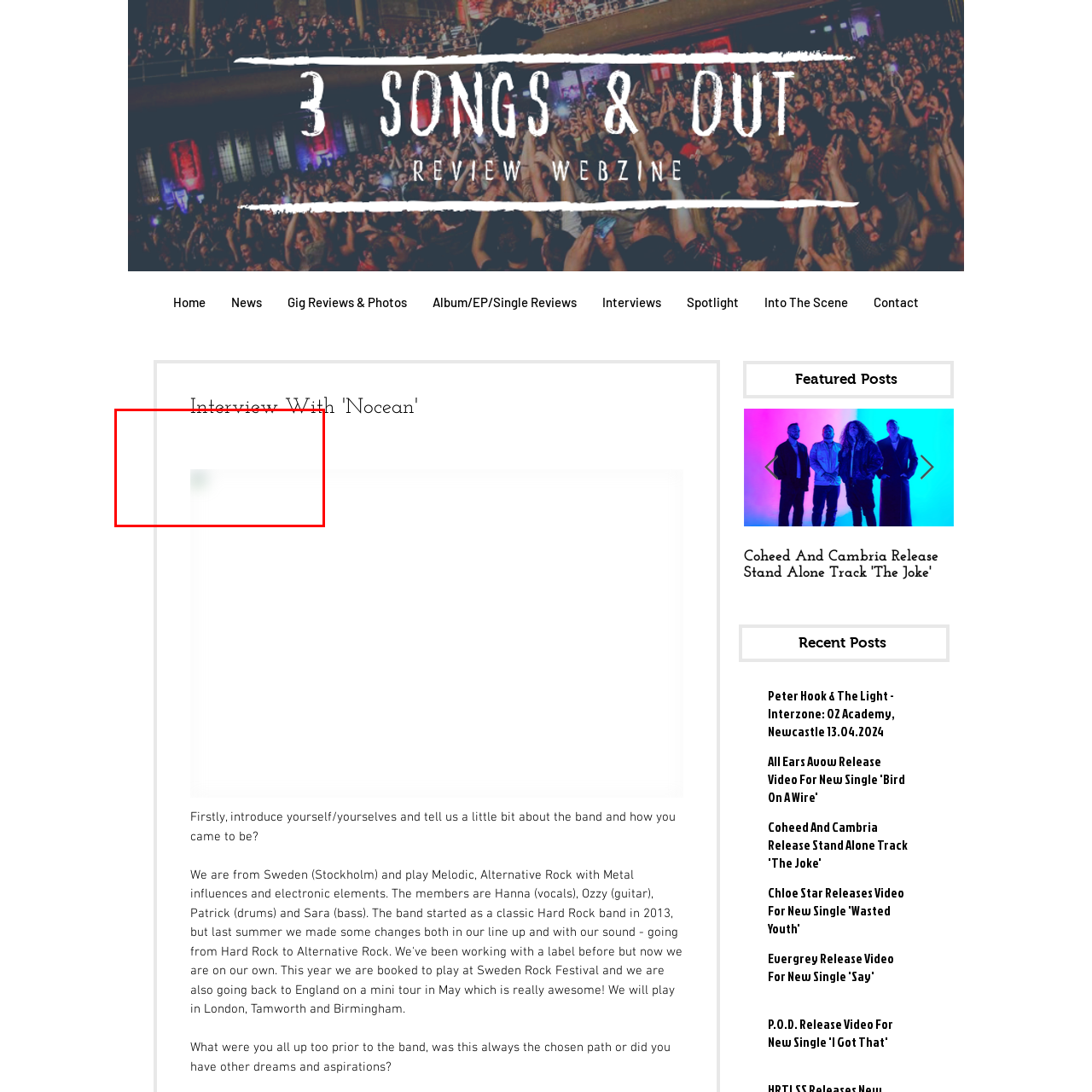Give an in-depth description of the image highlighted with the red boundary.

The image features a promotional graphic for an article titled "Interview With 'Nocean'." It likely serves as an engaging visual element for readers interested in the band Nocean, providing insights into their music and background. The context suggests that this interview is part of a broader content series highlighting various musical artists, with the adjacent textual elements hinting at questions and discussions typical in such interviews. The image is framed to draw attention, enhancing the overall layout of a webpage dedicated to music news and artist features.